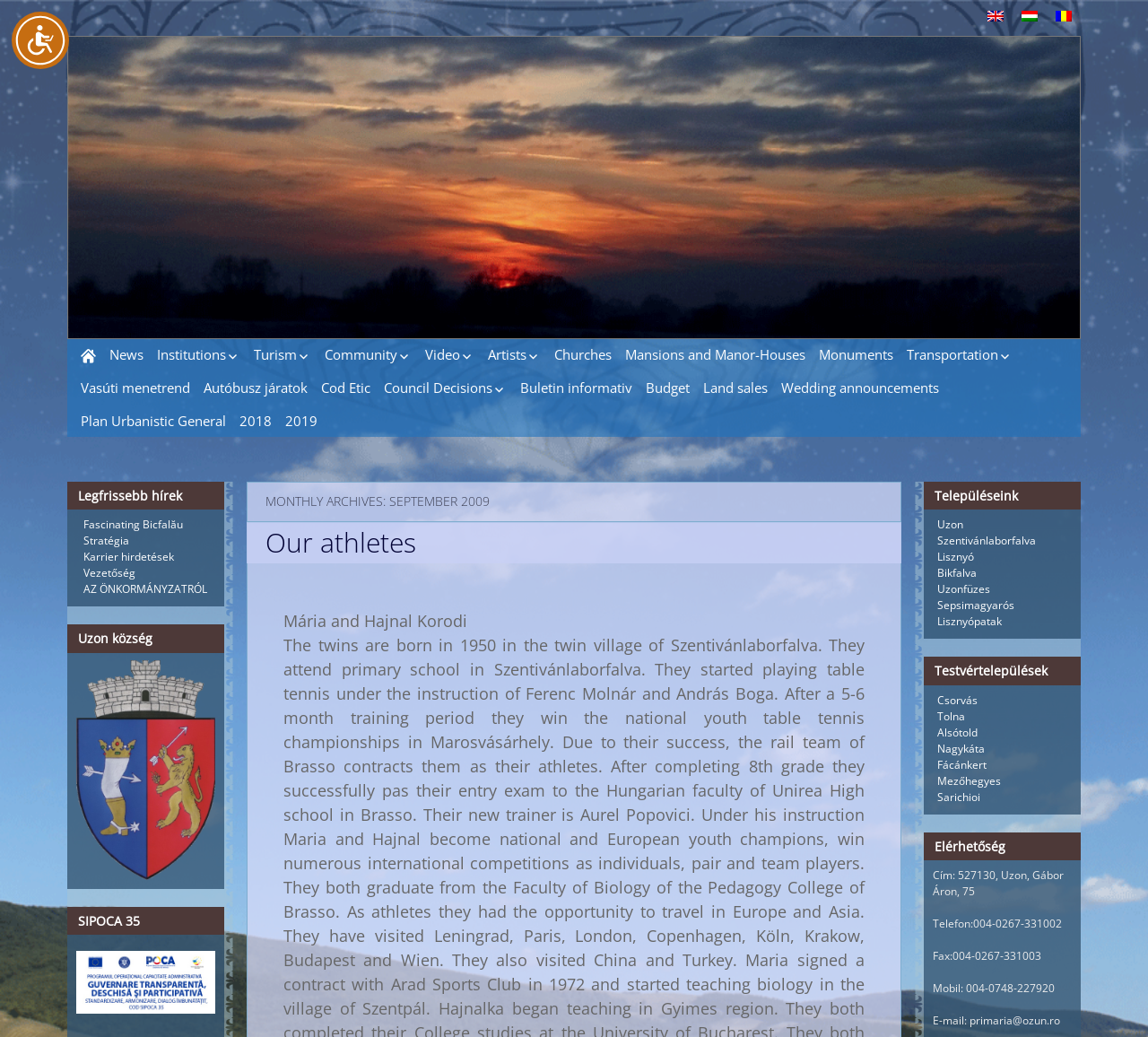Pinpoint the bounding box coordinates of the clickable element needed to complete the instruction: "View the 'News' page". The coordinates should be provided as four float numbers between 0 and 1: [left, top, right, bottom].

[0.091, 0.327, 0.129, 0.357]